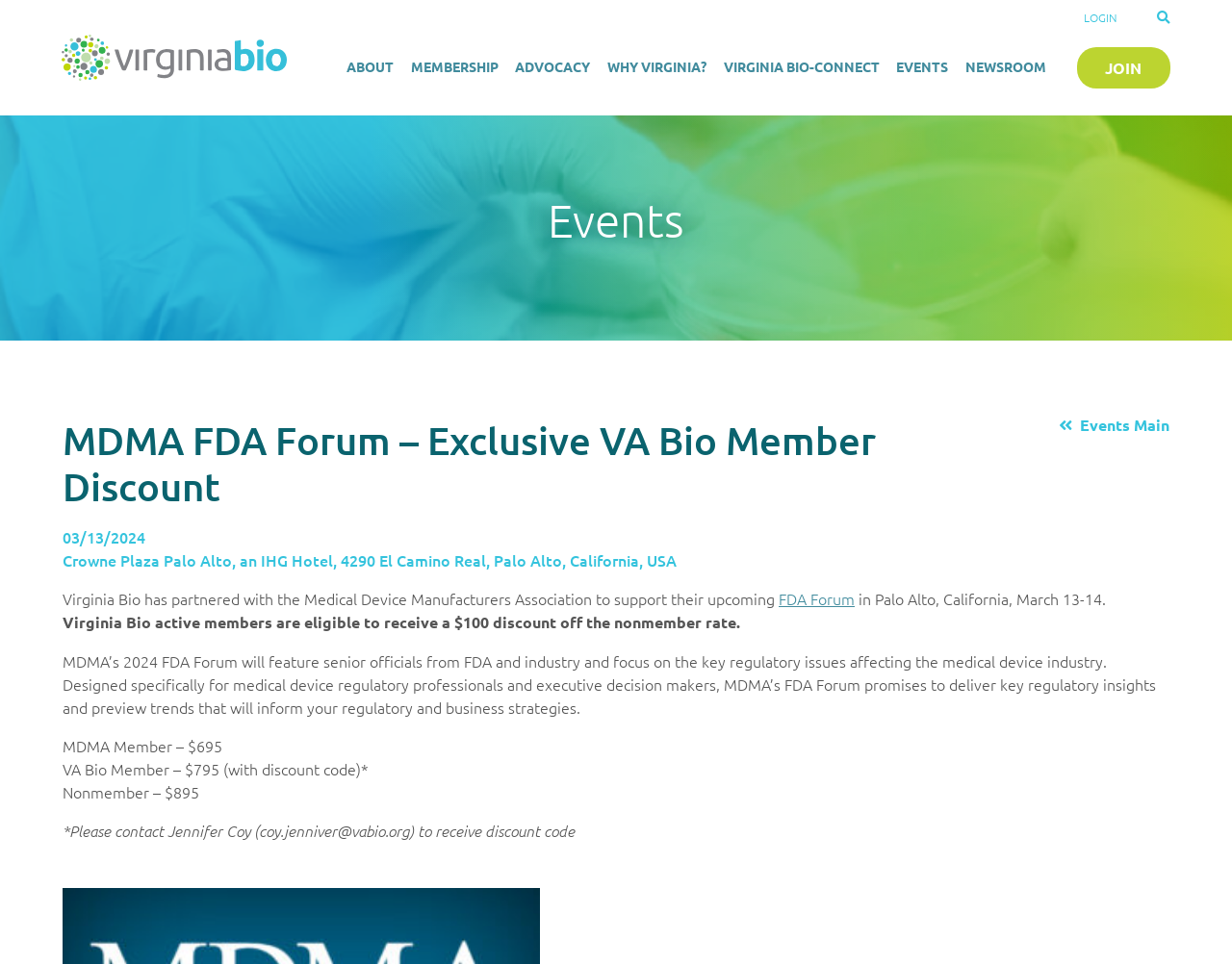Find the bounding box coordinates of the clickable region needed to perform the following instruction: "View EVENTS". The coordinates should be provided as four float numbers between 0 and 1, i.e., [left, top, right, bottom].

[0.728, 0.059, 0.77, 0.08]